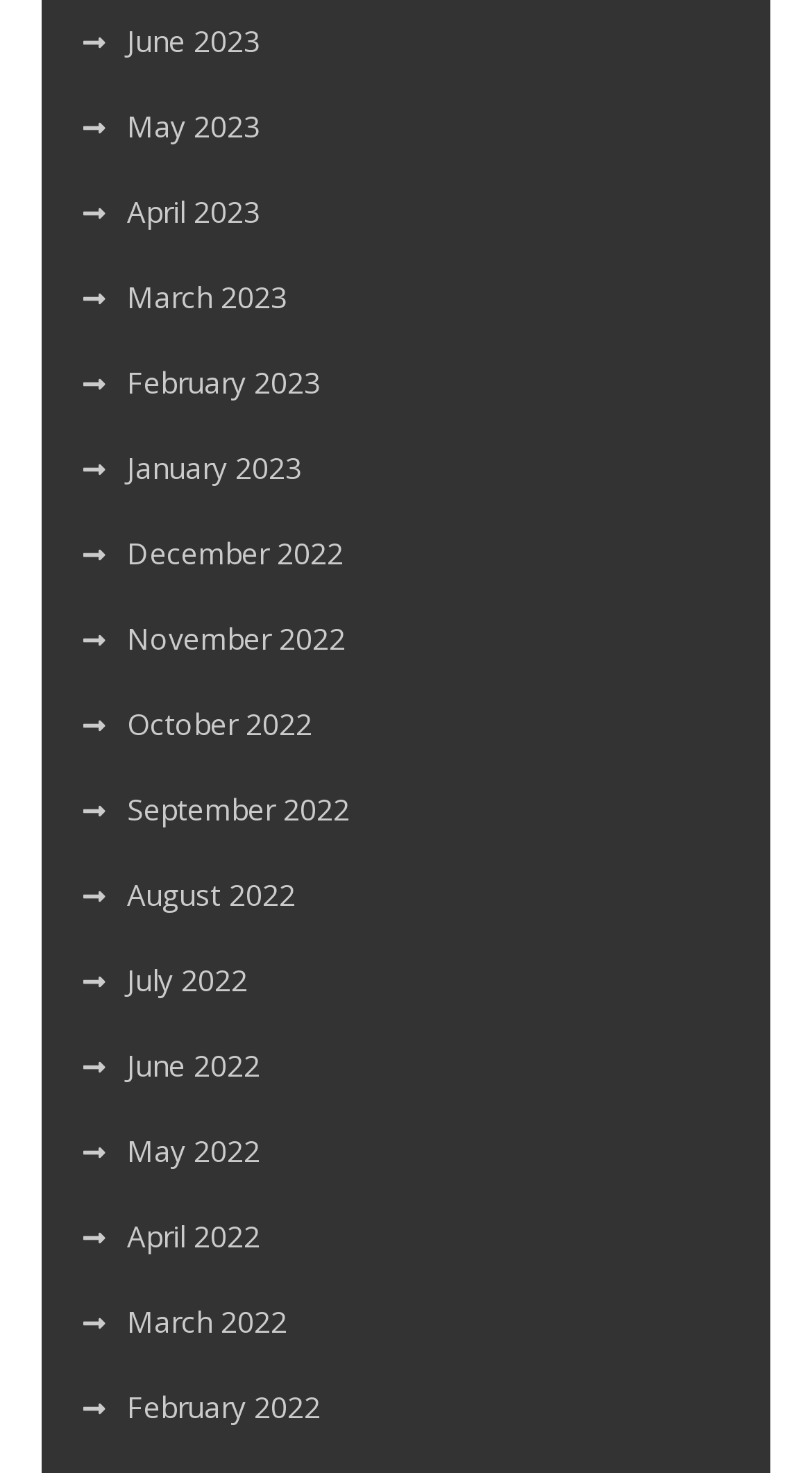Kindly respond to the following question with a single word or a brief phrase: 
What is the most recent month listed?

June 2023